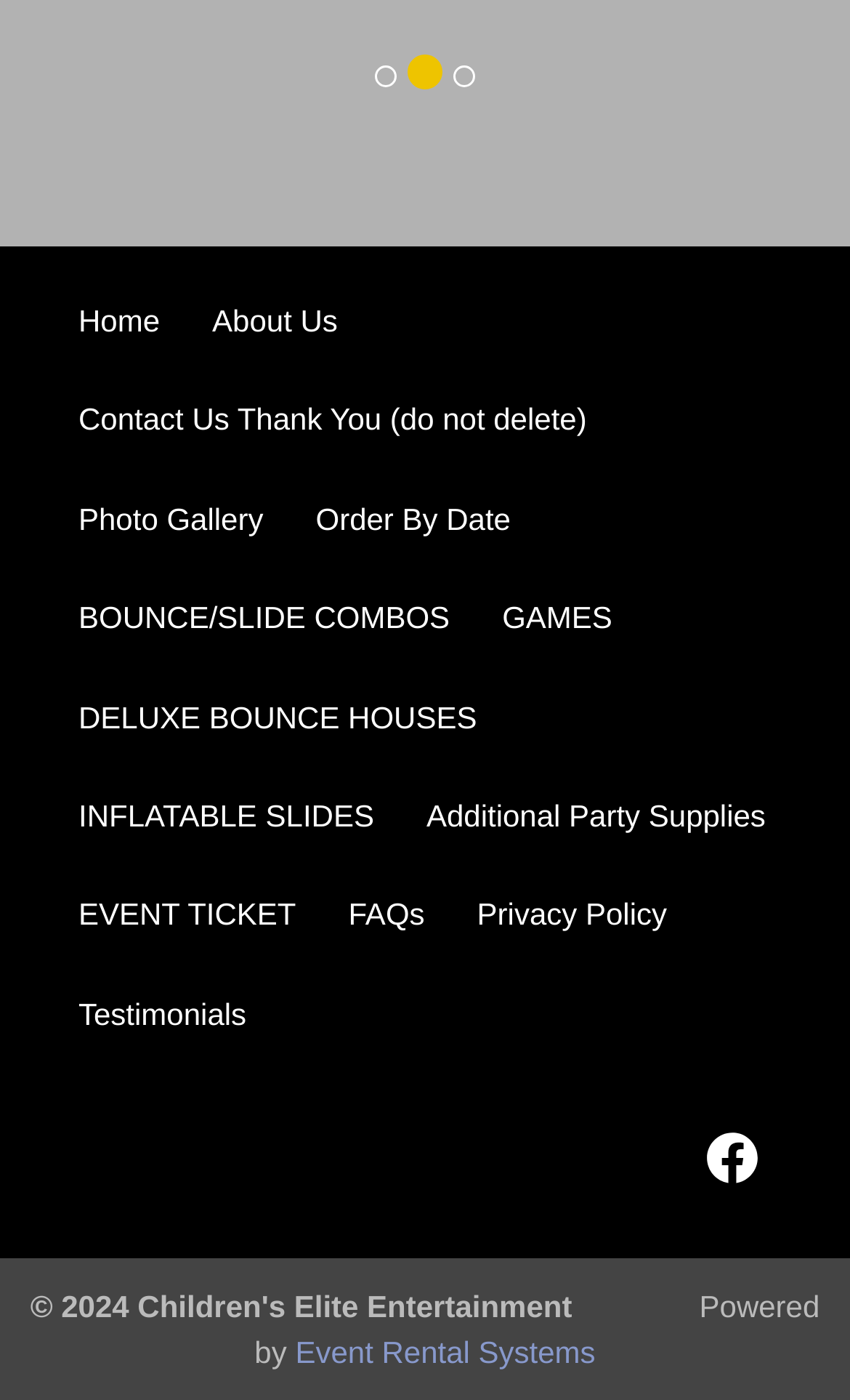Kindly provide the bounding box coordinates of the section you need to click on to fulfill the given instruction: "visit children's elite entertainment facebook page".

[0.831, 0.791, 0.892, 0.855]